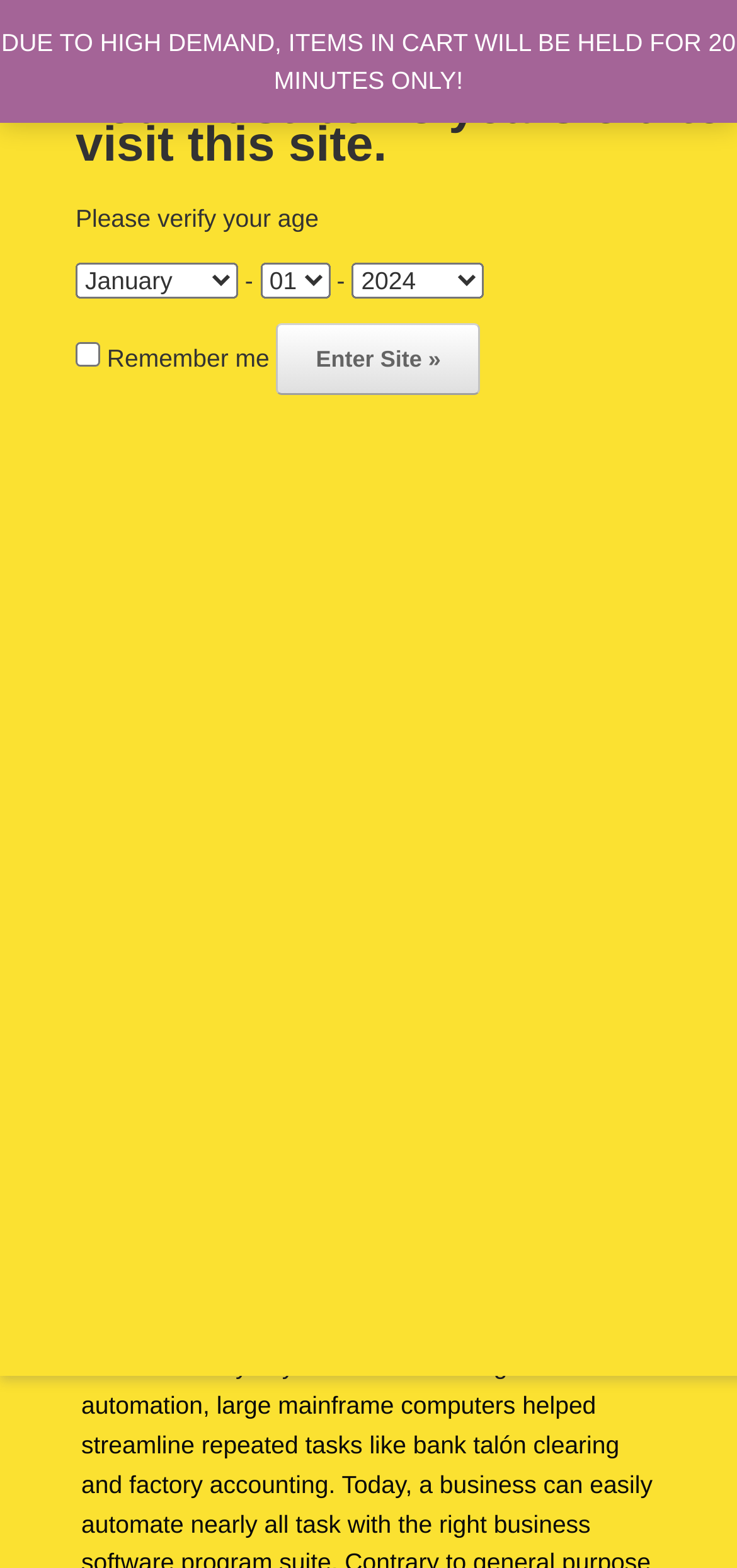Determine the bounding box coordinates of the clickable region to execute the instruction: "Enter the site". The coordinates should be four float numbers between 0 and 1, denoted as [left, top, right, bottom].

[0.375, 0.207, 0.652, 0.252]